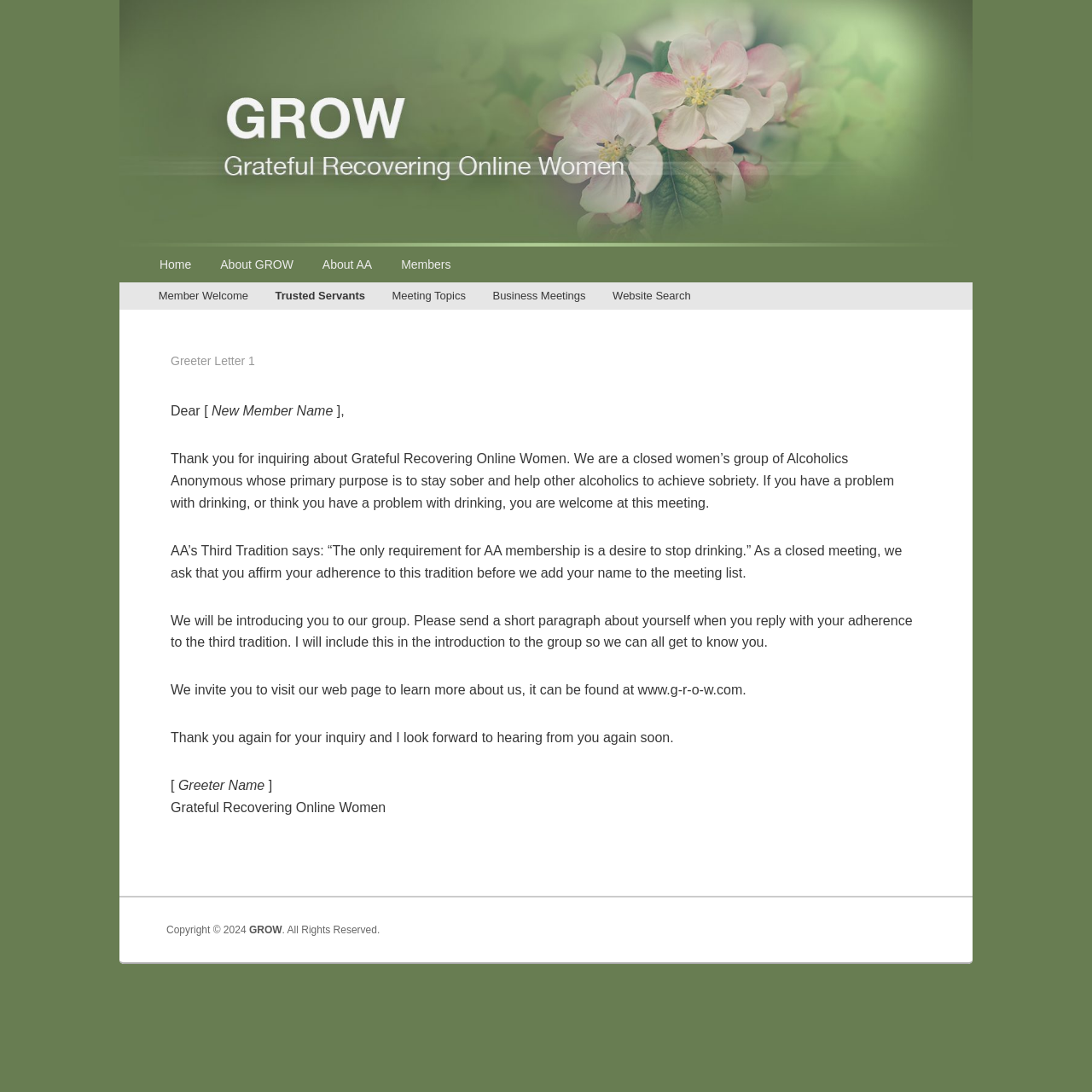Give a concise answer using only one word or phrase for this question:
What is the primary purpose of the group?

to stay sober and help other alcoholics